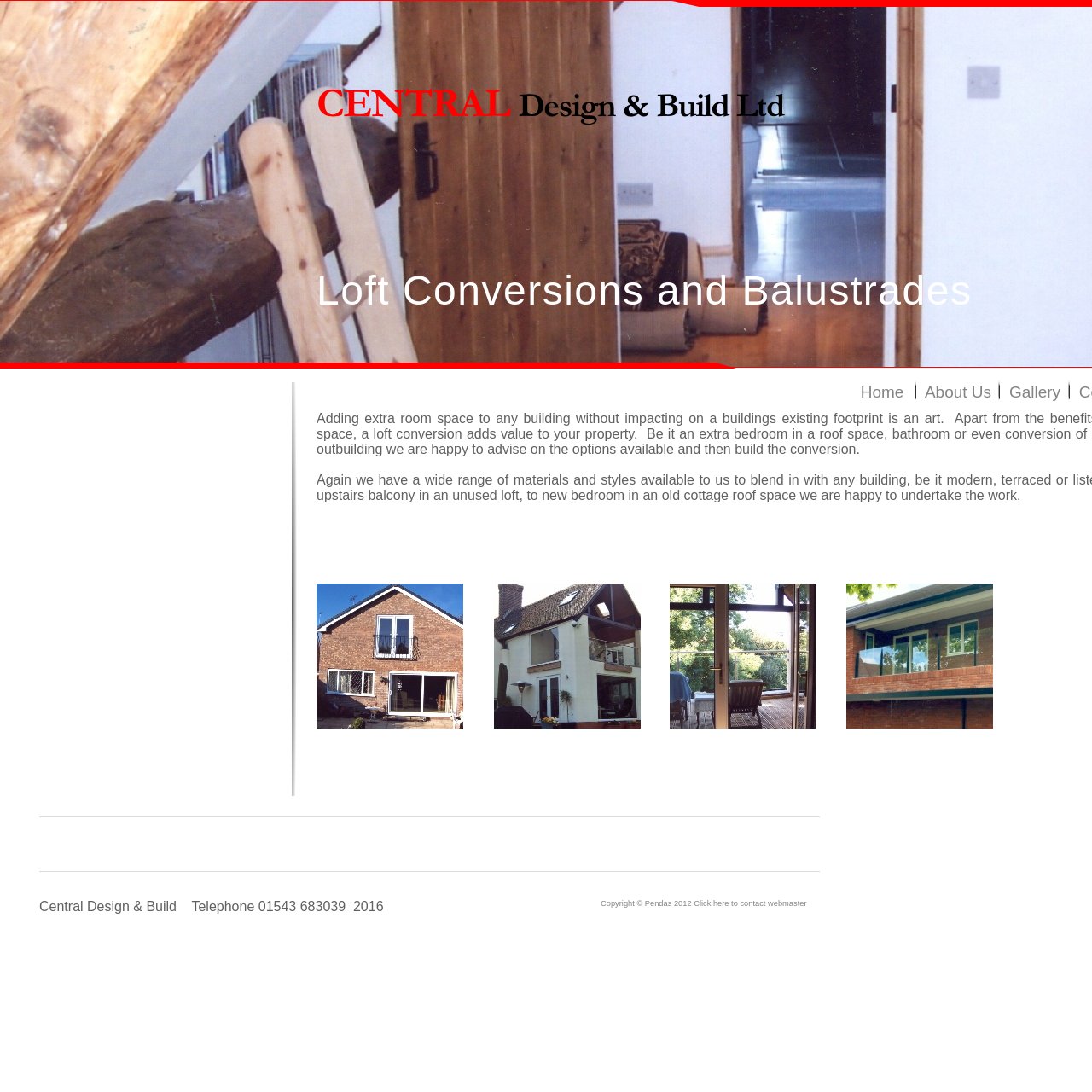What is the copyright year?
Based on the screenshot, provide a one-word or short-phrase response.

2012